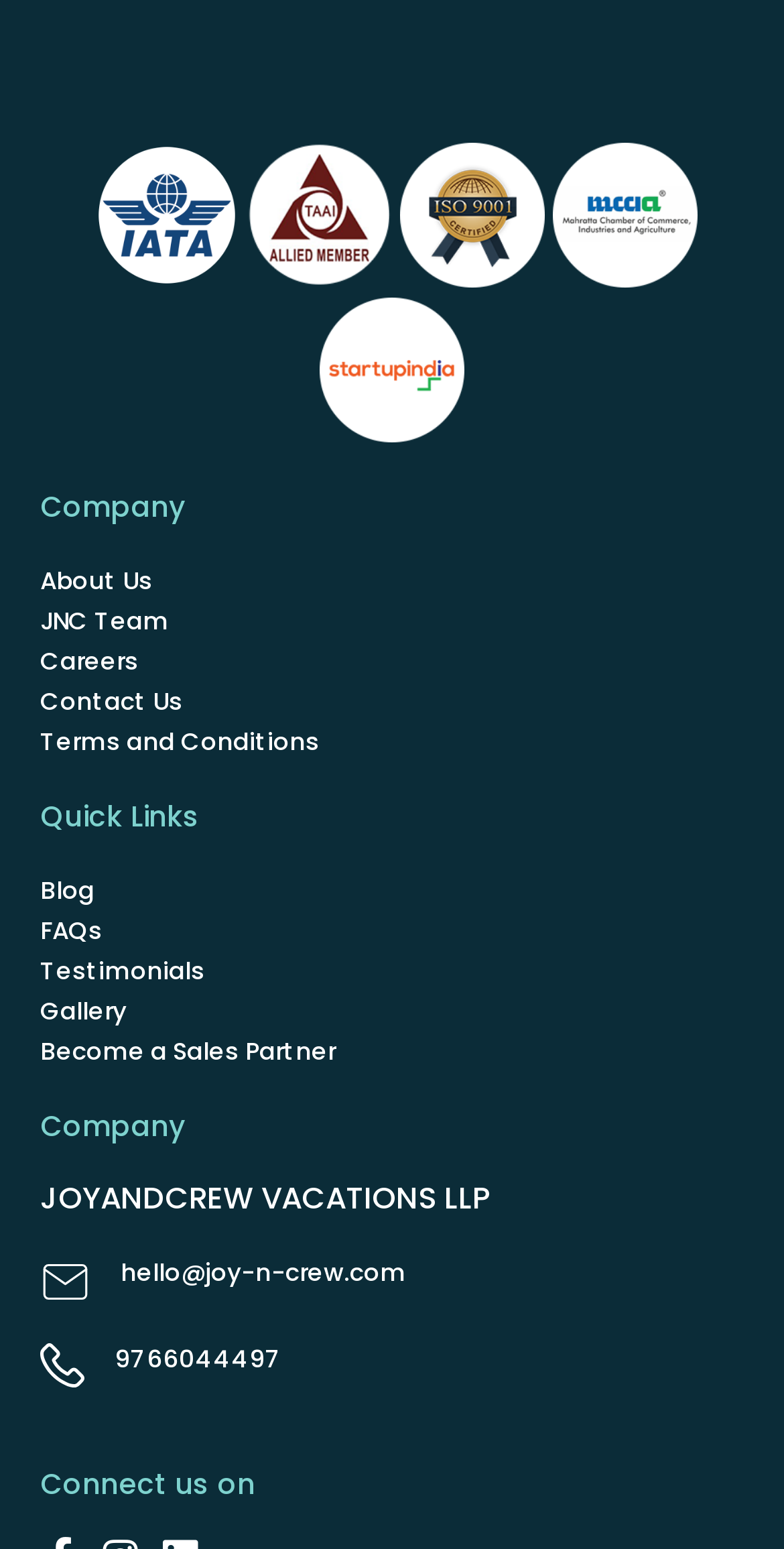Please specify the bounding box coordinates of the clickable region necessary for completing the following instruction: "Click on ISO 9001 link". The coordinates must consist of four float numbers between 0 and 1, i.e., [left, top, right, bottom].

[0.51, 0.092, 0.695, 0.185]